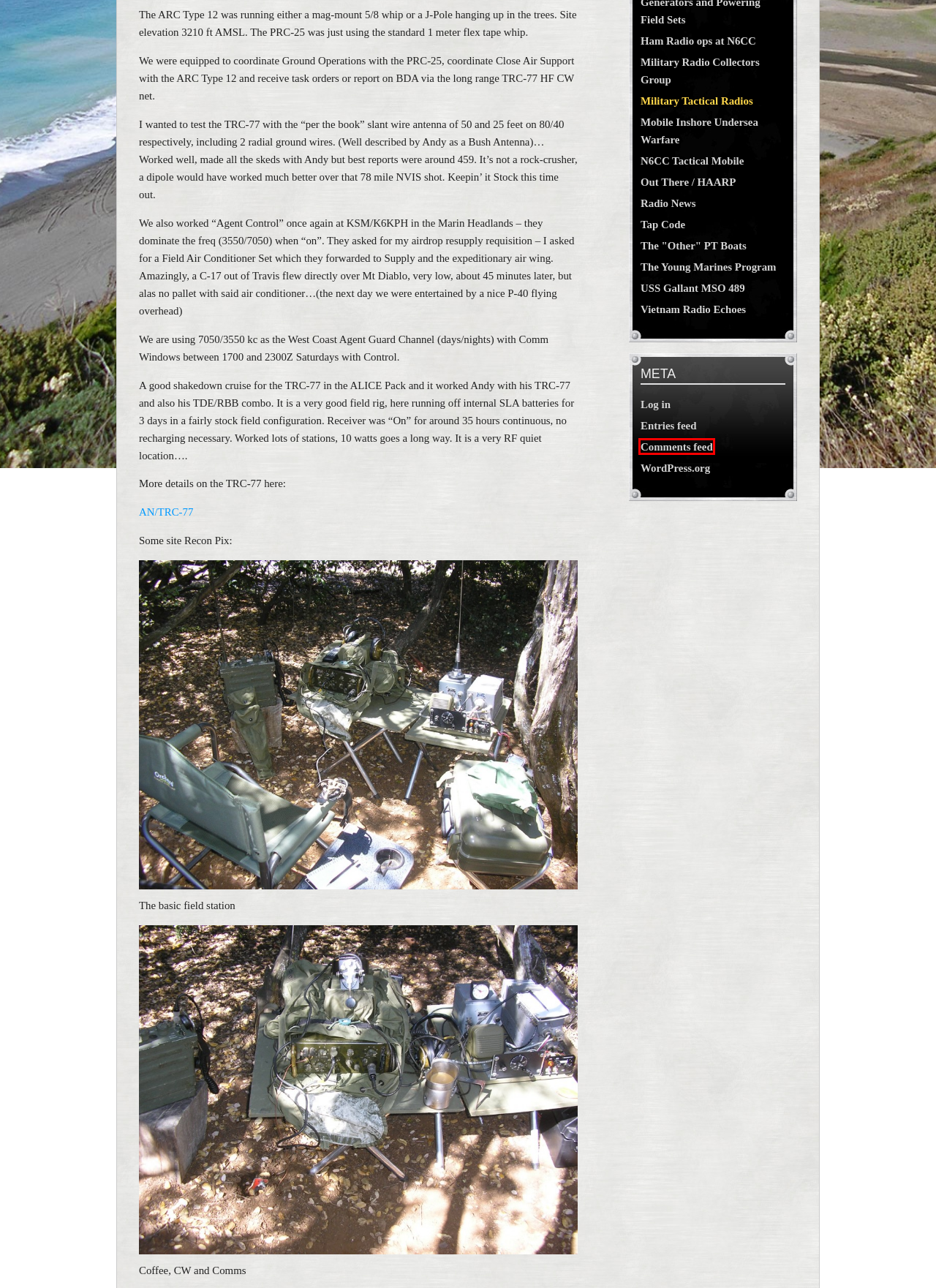Look at the screenshot of a webpage that includes a red bounding box around a UI element. Select the most appropriate webpage description that matches the page seen after clicking the highlighted element. Here are the candidates:
A. Mobile Inshore Undersea Warfare | N6CC
B. N6CC Tactical Mobile | N6CC
C. Ham Radio ops at N6CC | N6CC
D. Military Tactical Radios | N6CC
E. The “Other” PT Boats | N6CC
F. Comments for N6CC
G. Military Radio Collectors Group | N6CC
H. Tap Code | N6CC

F